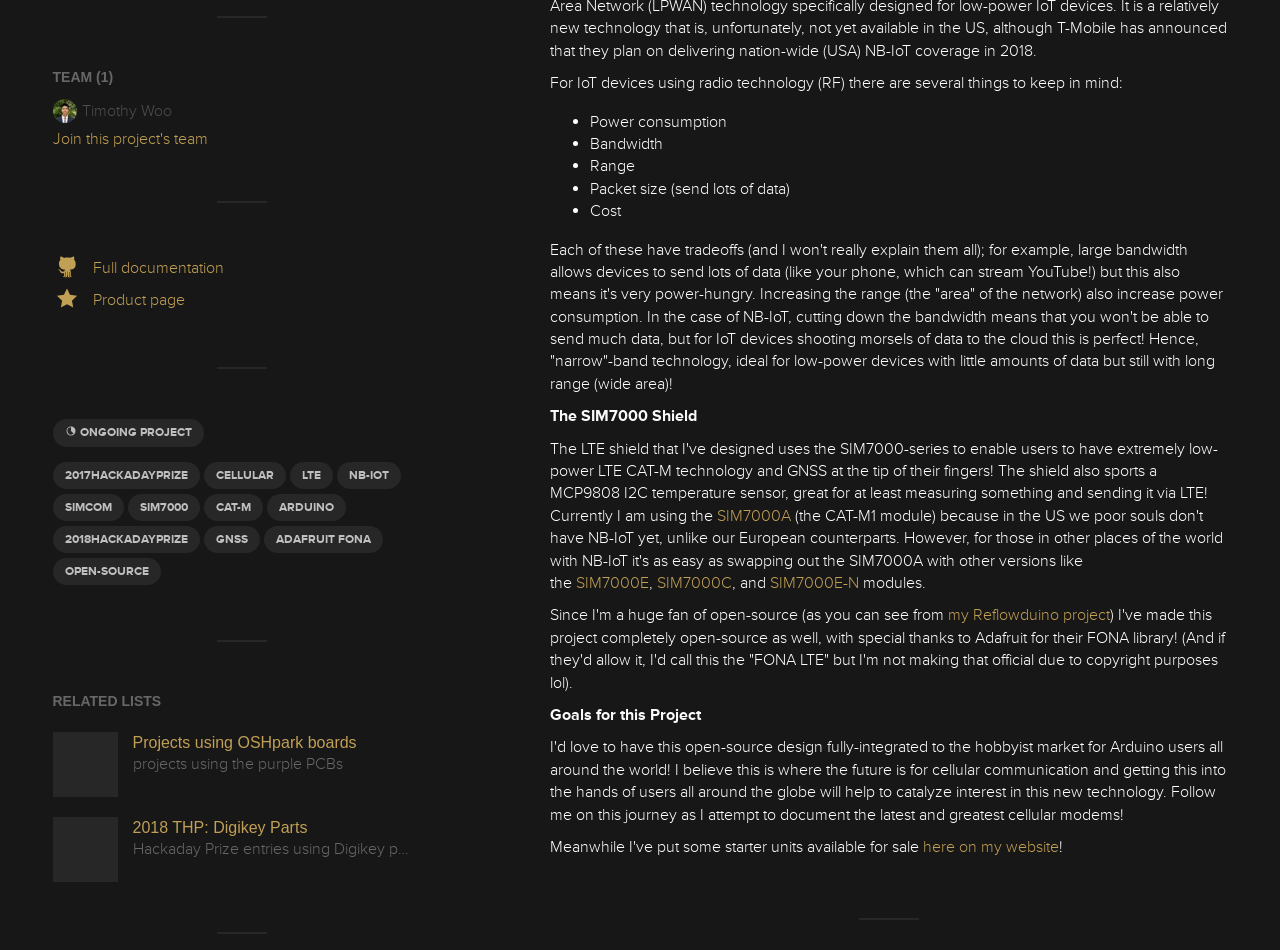Extract the bounding box coordinates for the HTML element that matches this description: "ongoing project". The coordinates should be four float numbers between 0 and 1, i.e., [left, top, right, bottom].

[0.041, 0.441, 0.159, 0.471]